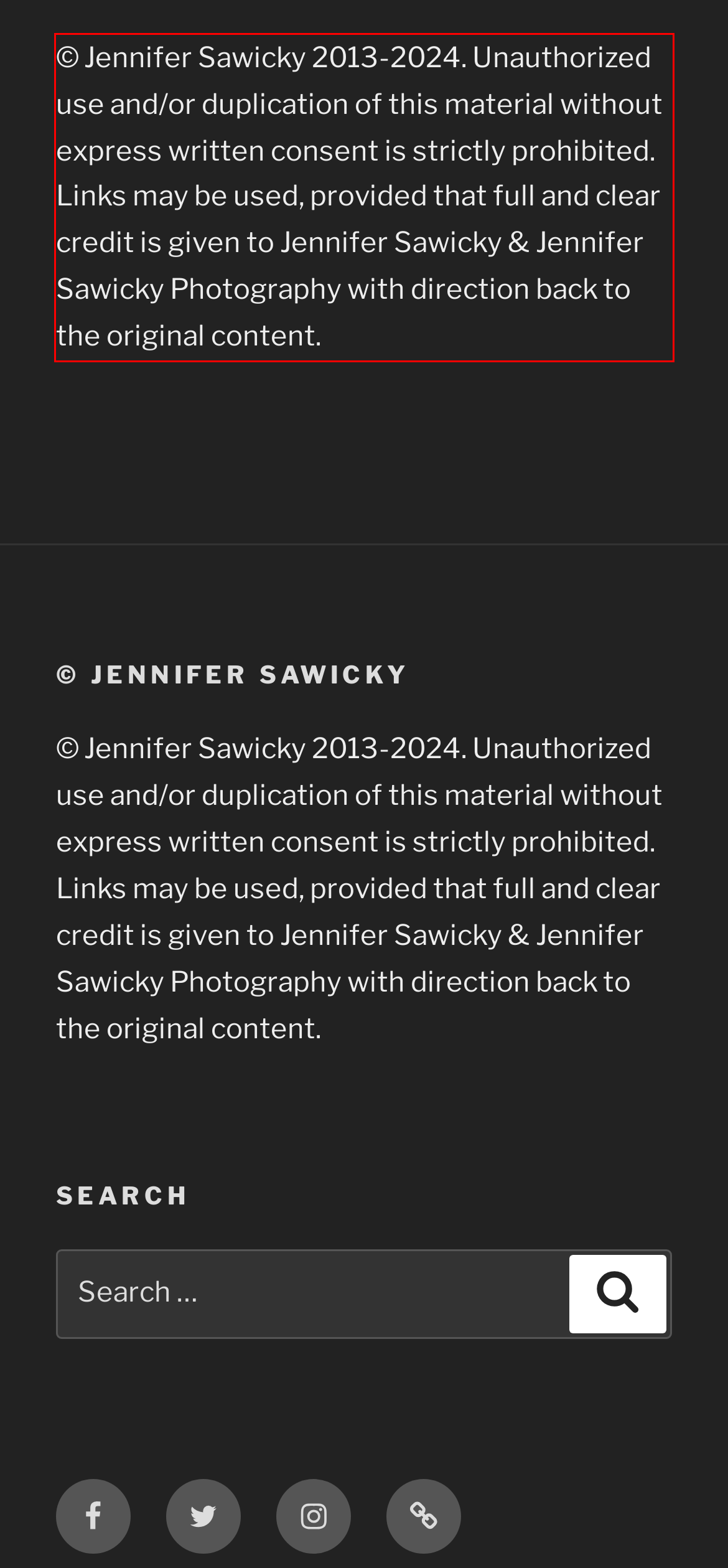Please look at the screenshot provided and find the red bounding box. Extract the text content contained within this bounding box.

© Jennifer Sawicky 2013-2024. Unauthorized use and/or duplication of this material without express written consent is strictly prohibited. Links may be used, provided that full and clear credit is given to Jennifer Sawicky & Jennifer Sawicky Photography with direction back to the original content.